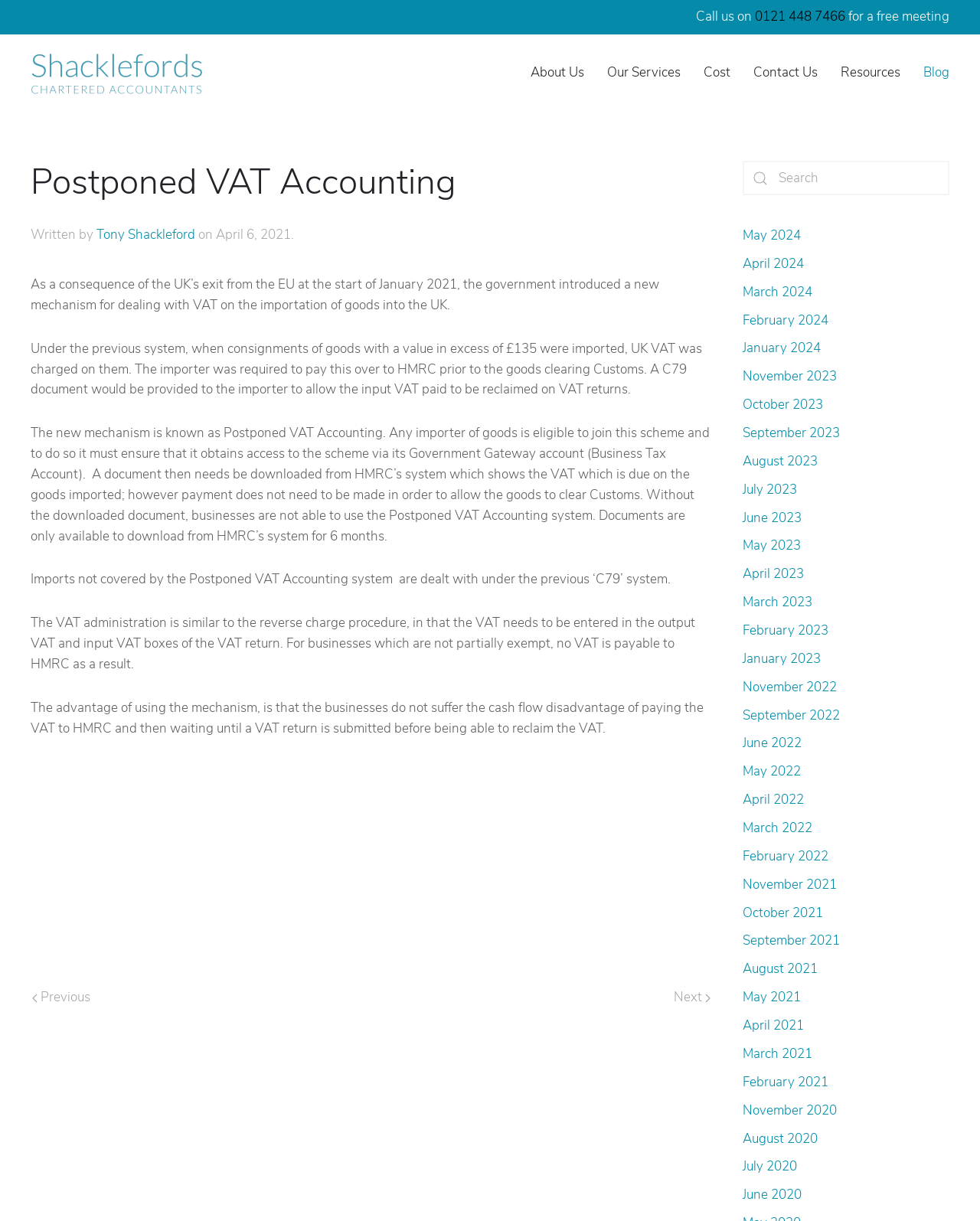Generate the main heading text from the webpage.

Postponed VAT Accounting